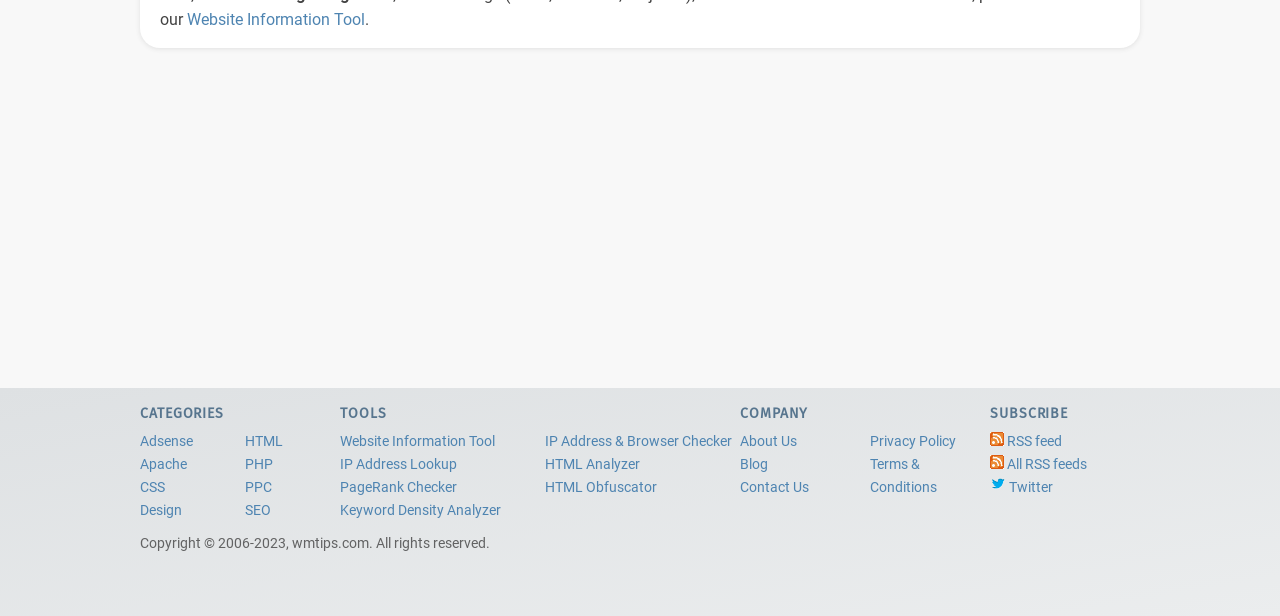Locate the bounding box coordinates of the element's region that should be clicked to carry out the following instruction: "Subscribe to RSS feed". The coordinates need to be four float numbers between 0 and 1, i.e., [left, top, right, bottom].

[0.787, 0.703, 0.83, 0.731]